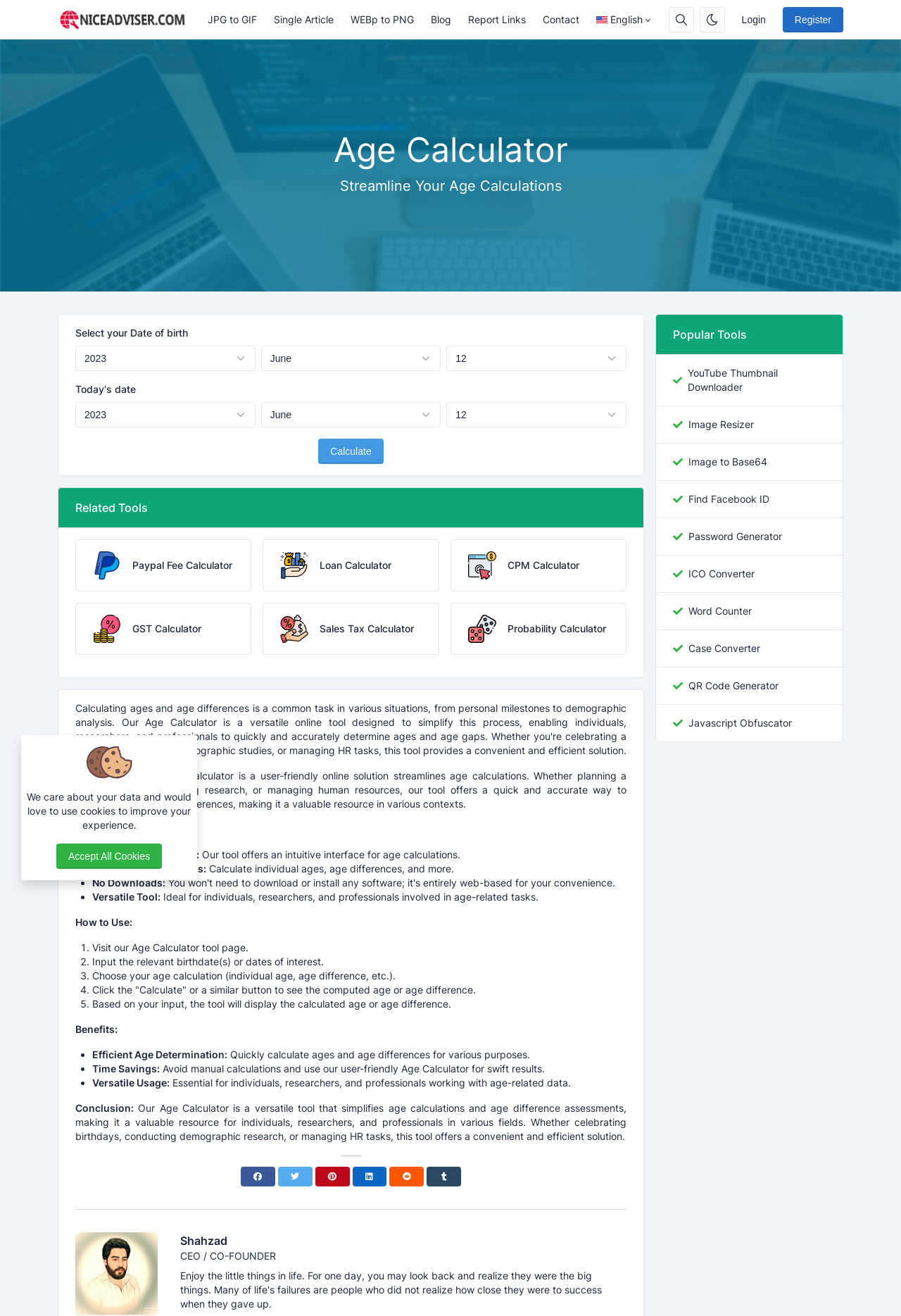Find the bounding box coordinates of the area that needs to be clicked in order to achieve the following instruction: "Calculate age". The coordinates should be specified as four float numbers between 0 and 1, i.e., [left, top, right, bottom].

[0.353, 0.333, 0.426, 0.352]